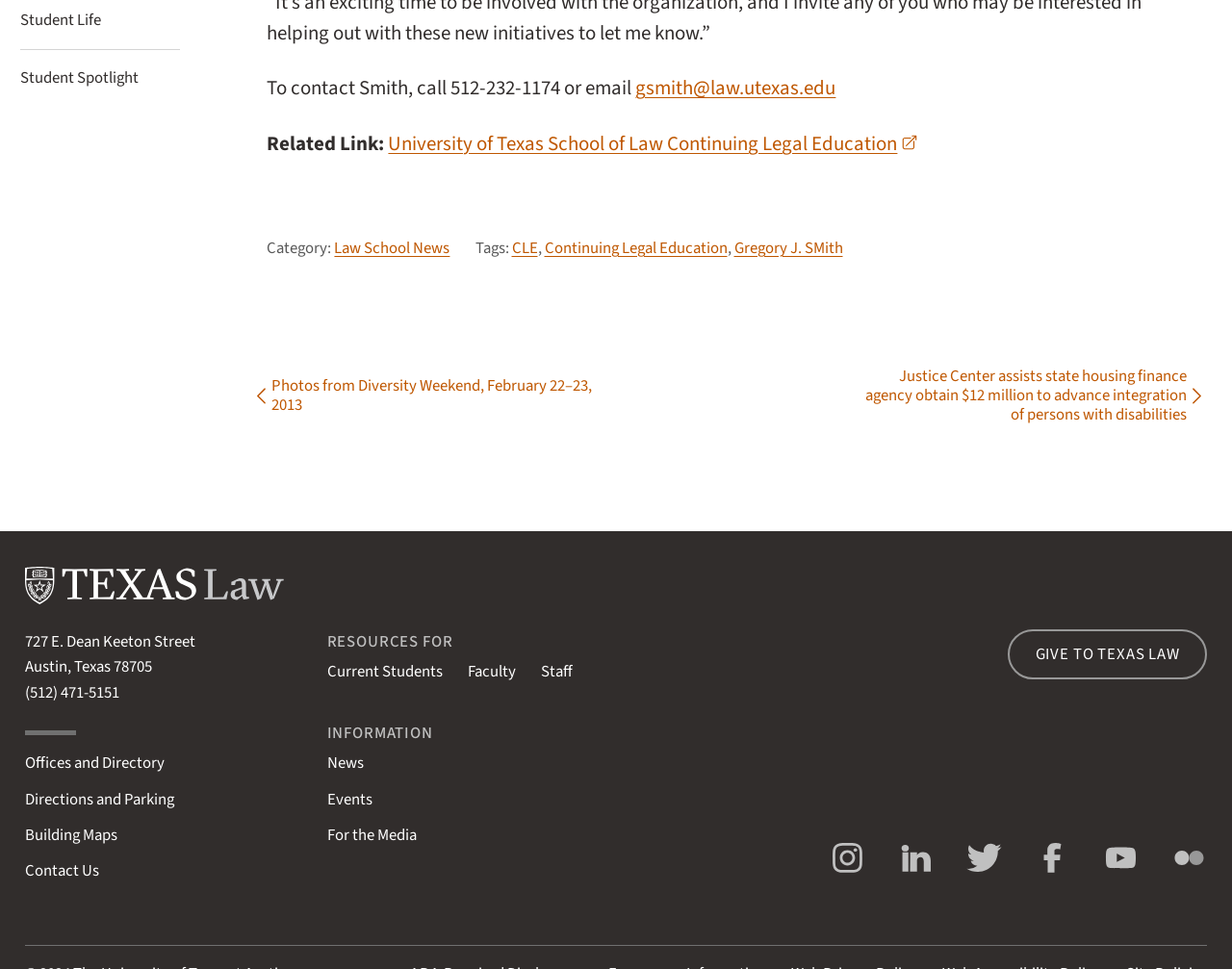Find the bounding box coordinates for the area that must be clicked to perform this action: "Follow Texas Law on Instagram".

[0.673, 0.887, 0.702, 0.911]